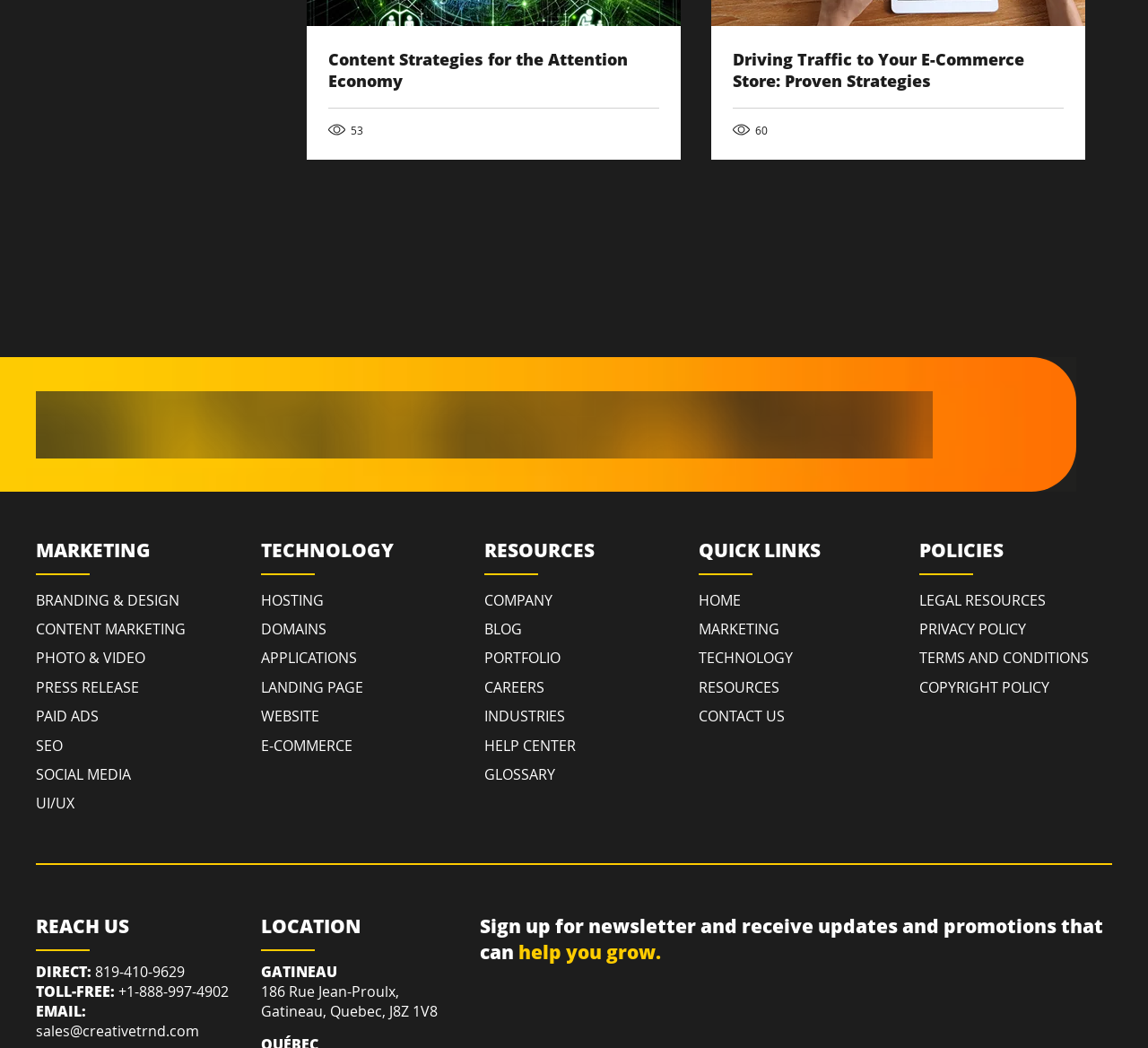Kindly determine the bounding box coordinates for the clickable area to achieve the given instruction: "Contact us through 'sales@creativetrnd.com'".

[0.031, 0.974, 0.173, 0.993]